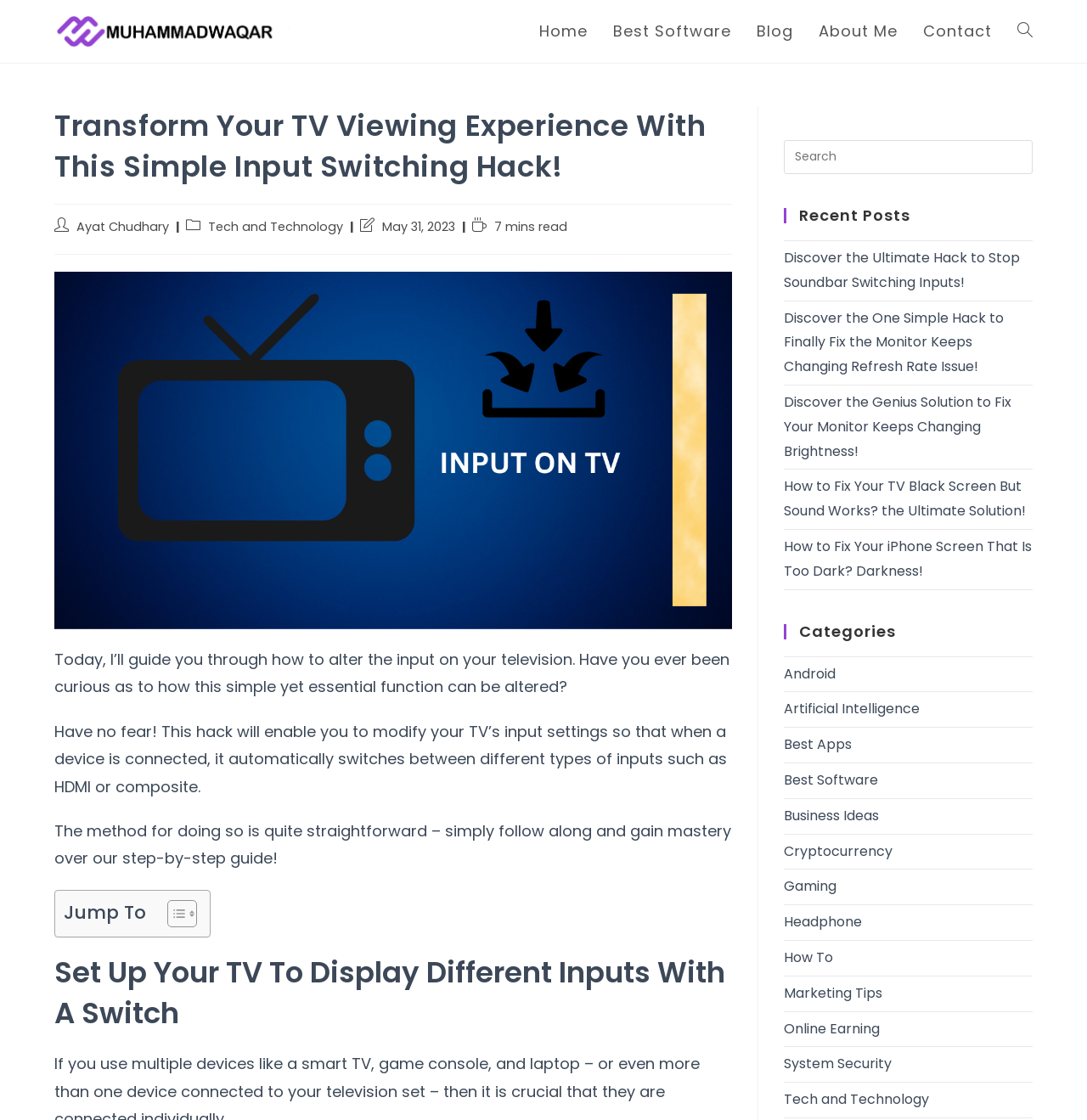How many minutes does it take to read the article?
Using the picture, provide a one-word or short phrase answer.

7 mins